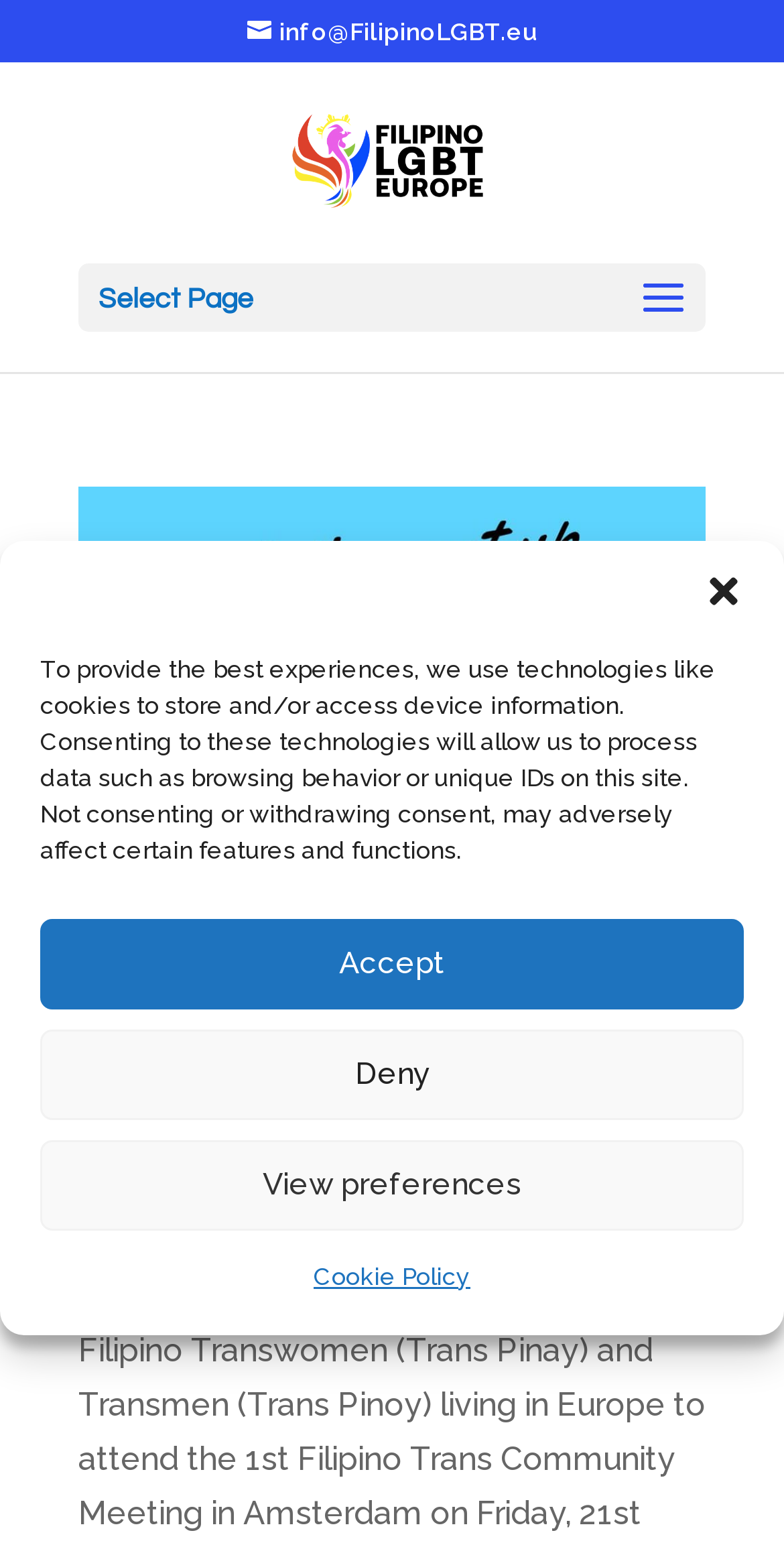Identify the bounding box coordinates of the area you need to click to perform the following instruction: "visit Filipino LGBT Europe website".

[0.351, 0.094, 0.649, 0.115]